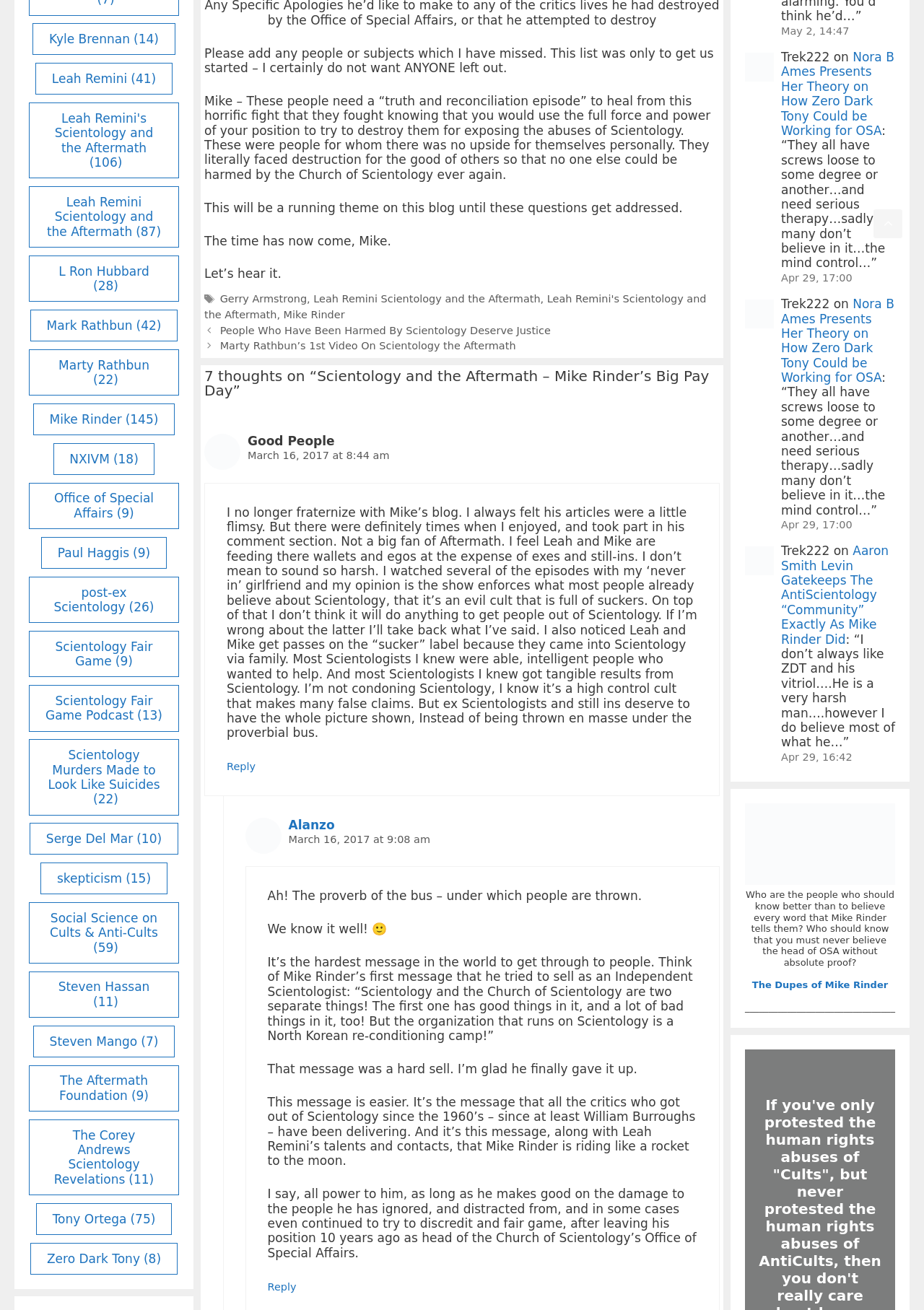Please identify the bounding box coordinates of the region to click in order to complete the task: "Check the comment by Alanzo". The coordinates must be four float numbers between 0 and 1, specified as [left, top, right, bottom].

[0.312, 0.624, 0.362, 0.635]